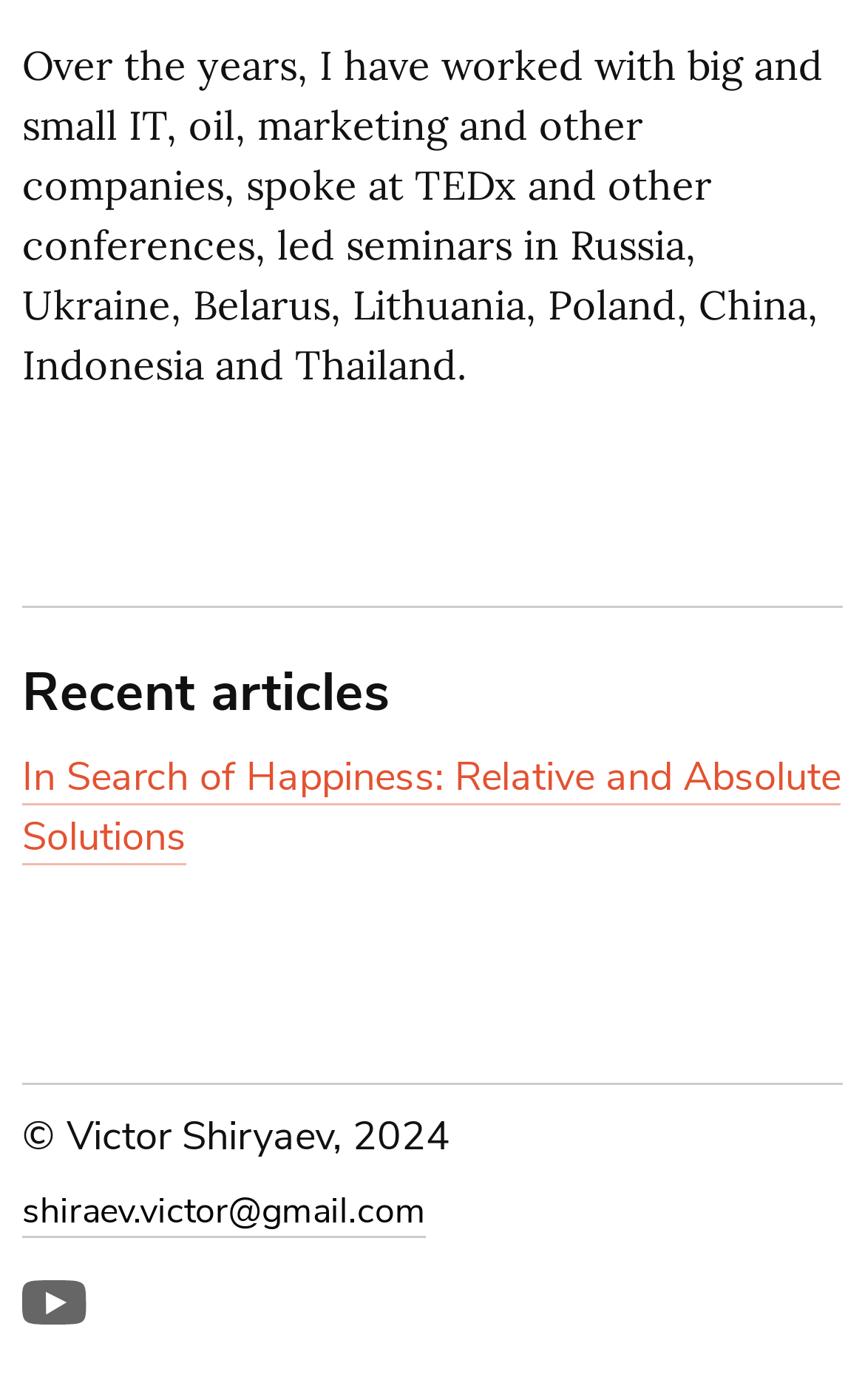How can you contact the speaker?
Refer to the image and respond with a one-word or short-phrase answer.

shiraev.victor@gmail.com